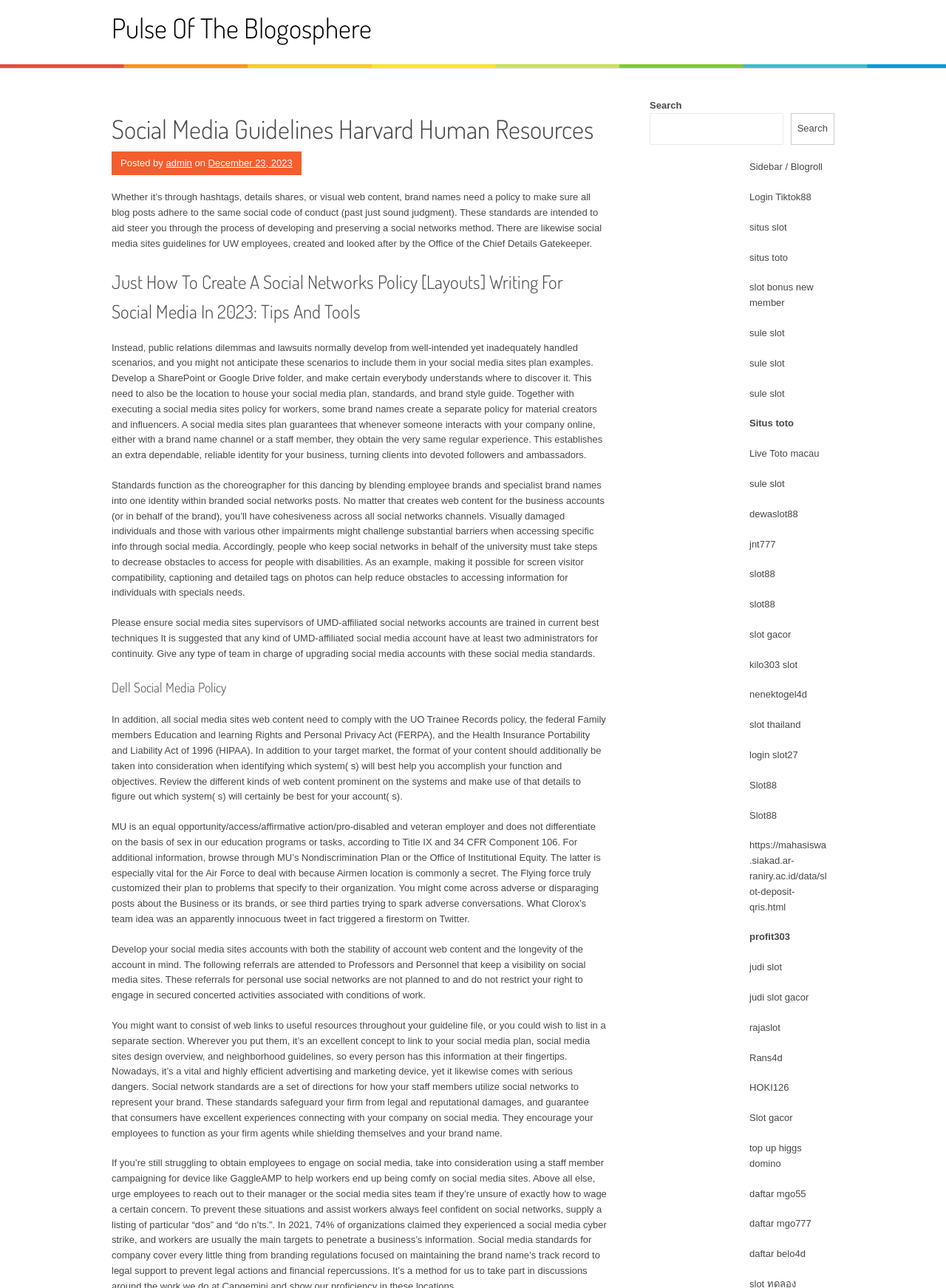Pinpoint the bounding box coordinates of the clickable element to carry out the following instruction: "Visit situs slot."

[0.792, 0.172, 0.832, 0.181]